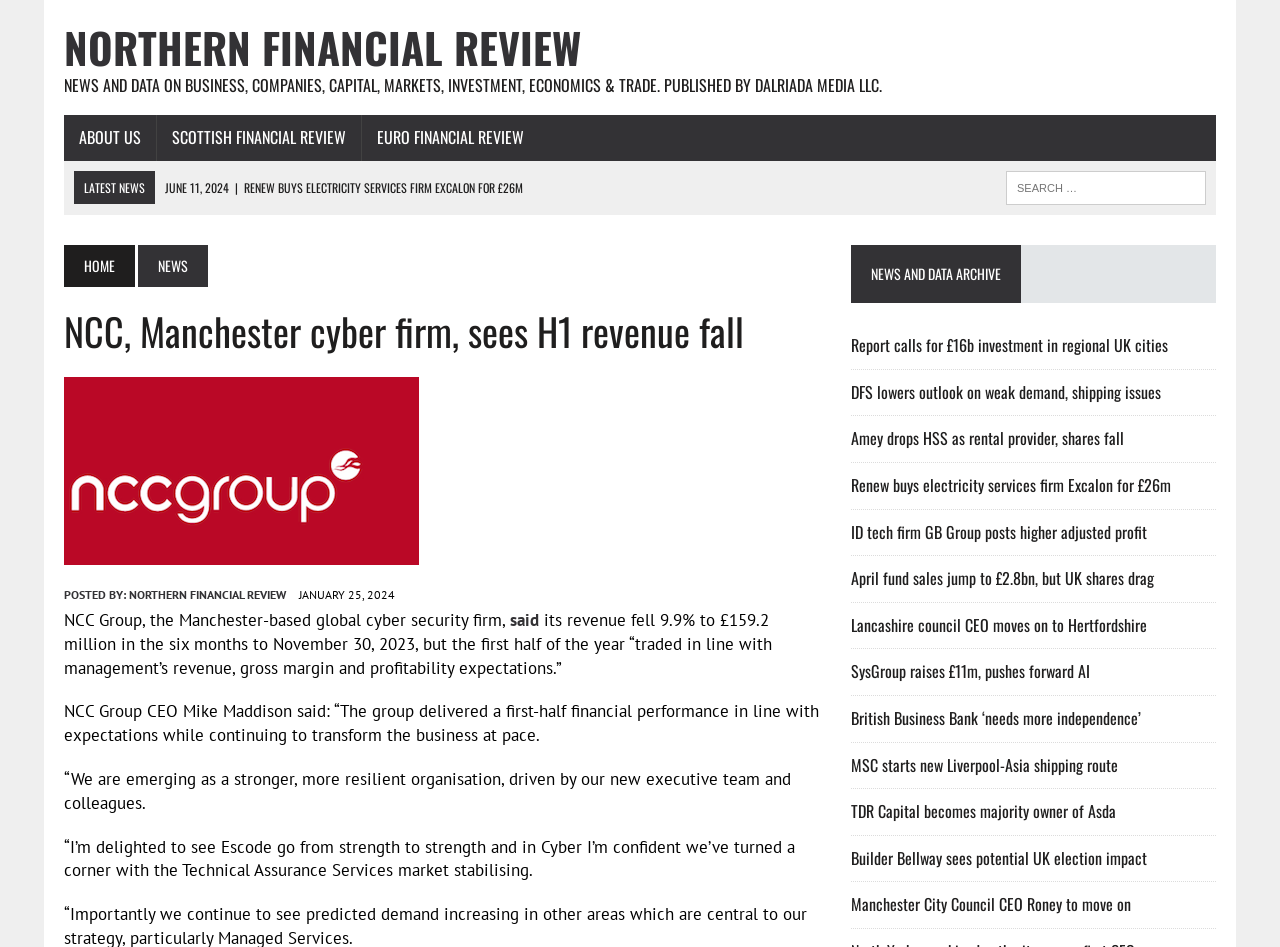Could you indicate the bounding box coordinates of the region to click in order to complete this instruction: "Read news and data archive".

[0.665, 0.259, 0.95, 0.32]